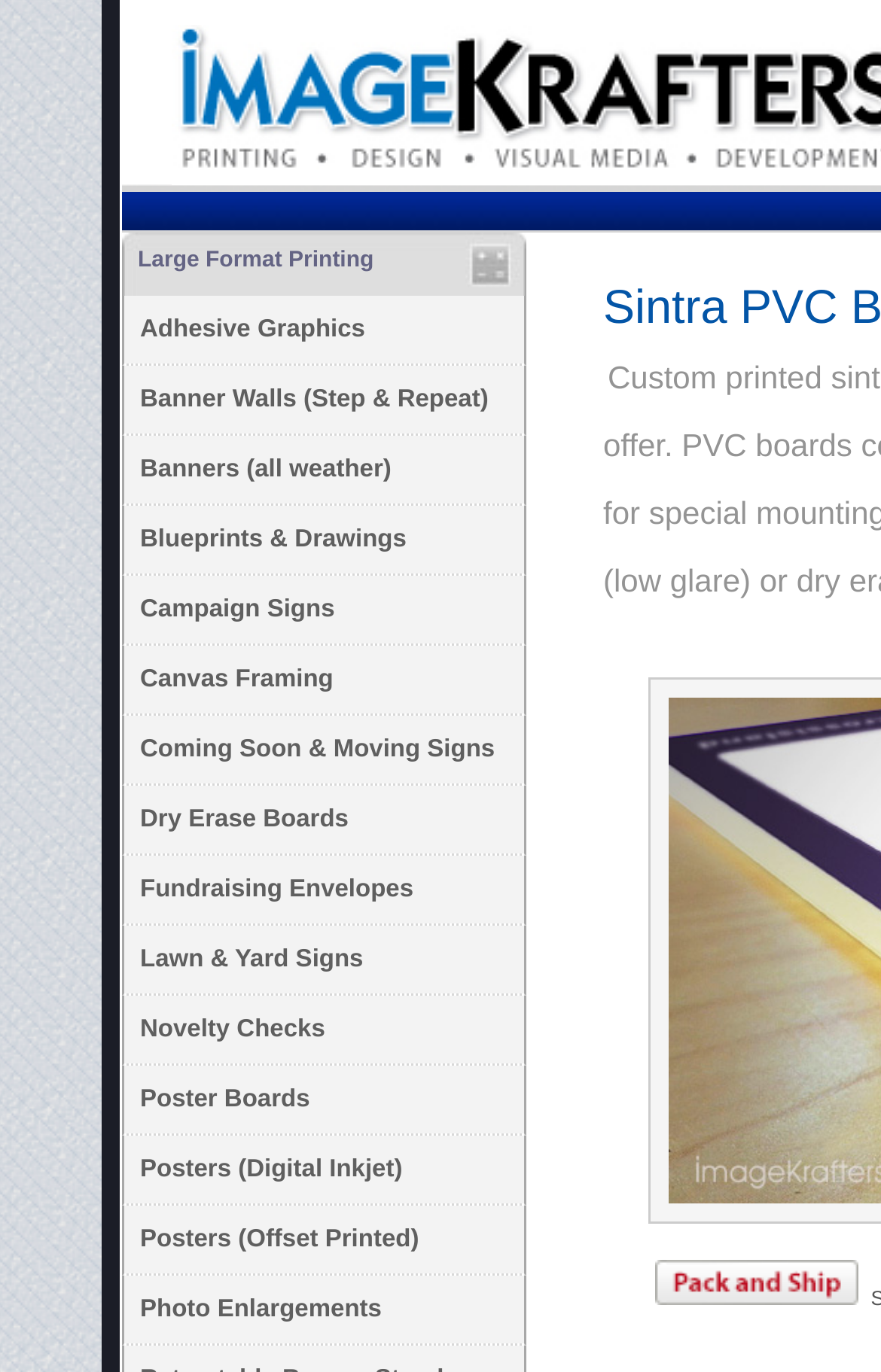Using the webpage screenshot, locate the HTML element that fits the following description and provide its bounding box: "Banners (all weather)".

[0.141, 0.318, 0.595, 0.367]